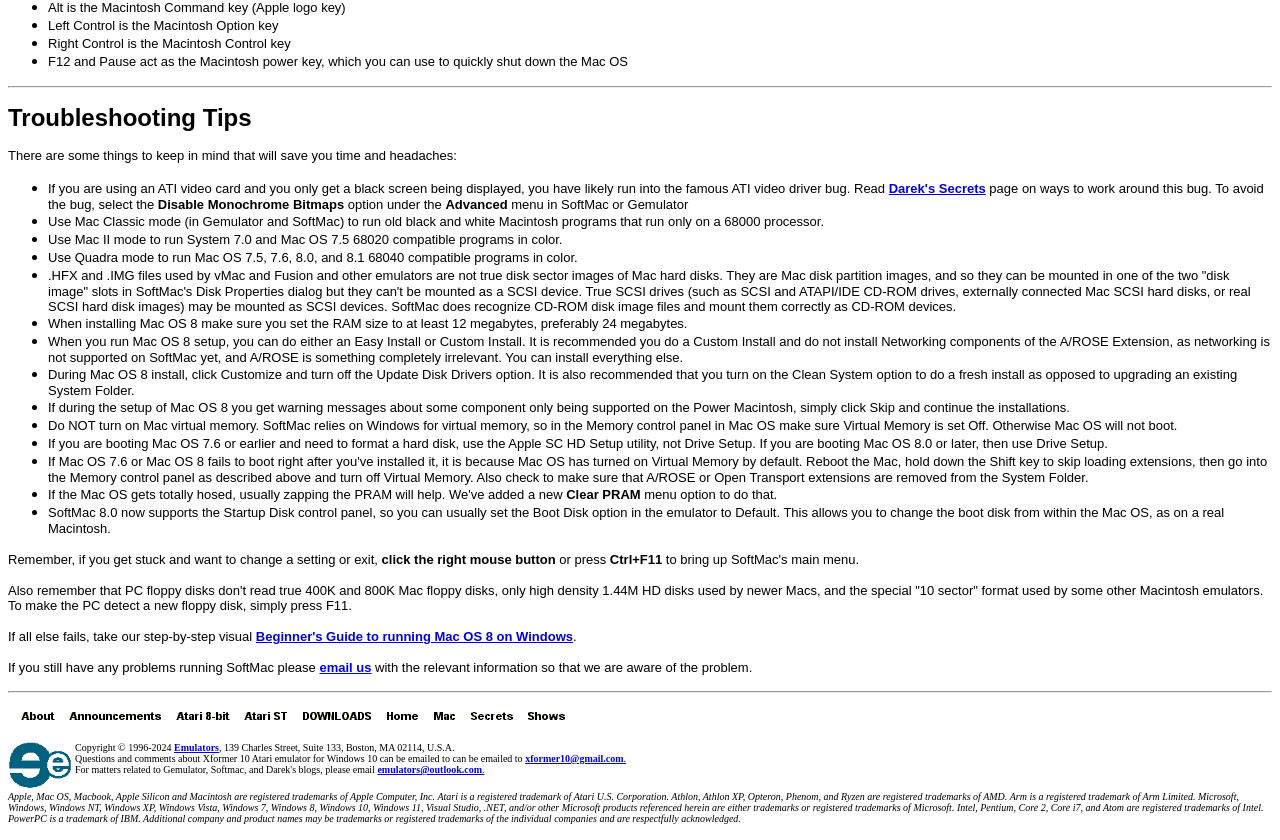What is the purpose of the webpage?
Based on the image, give a concise answer in the form of a single word or short phrase.

Macintosh emulation